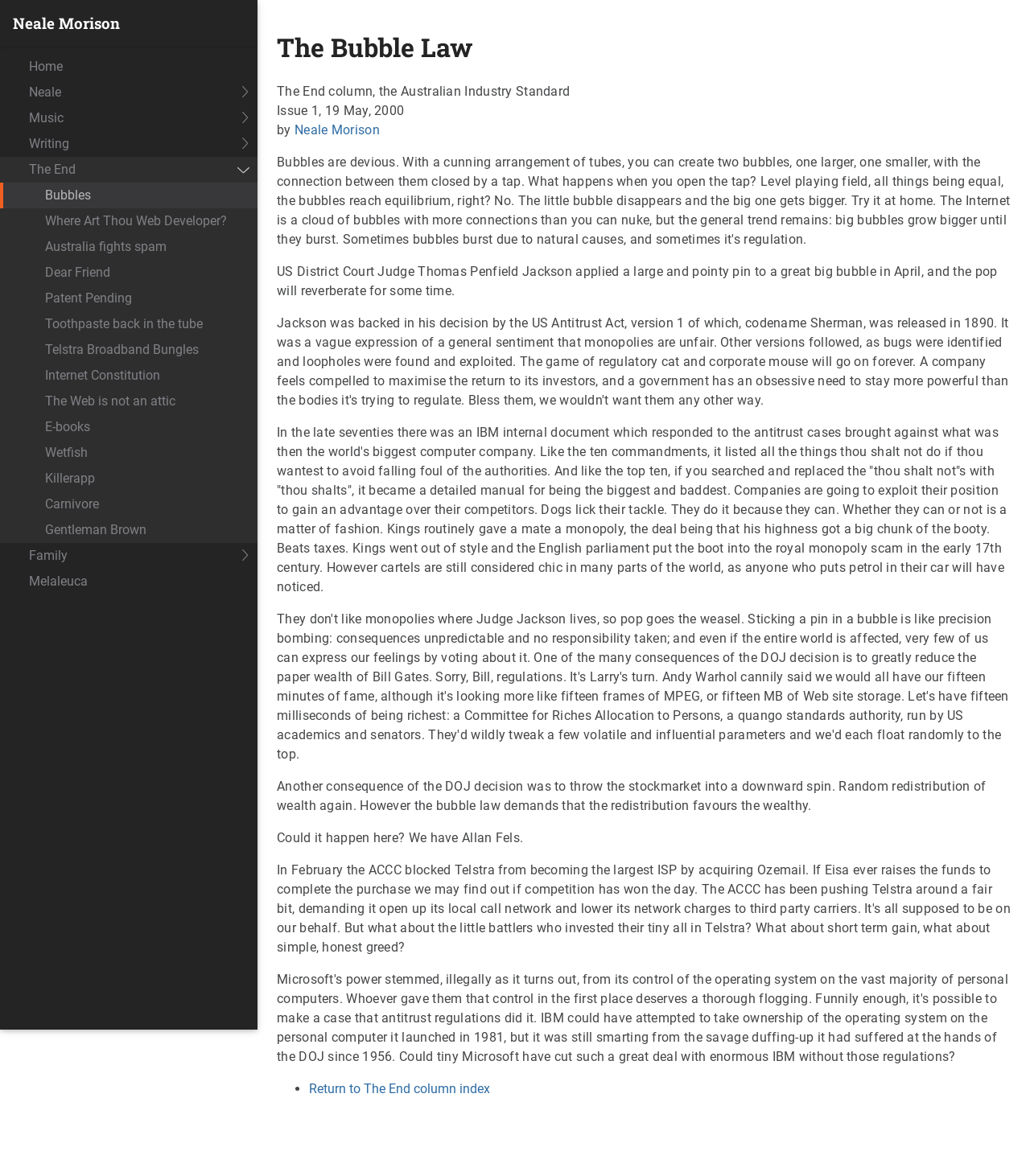What is the name of the judge mentioned in the article?
Based on the image, please offer an in-depth response to the question.

The name of the judge is mentioned in the article content as 'US District Court Judge Thomas Penfield Jackson'.